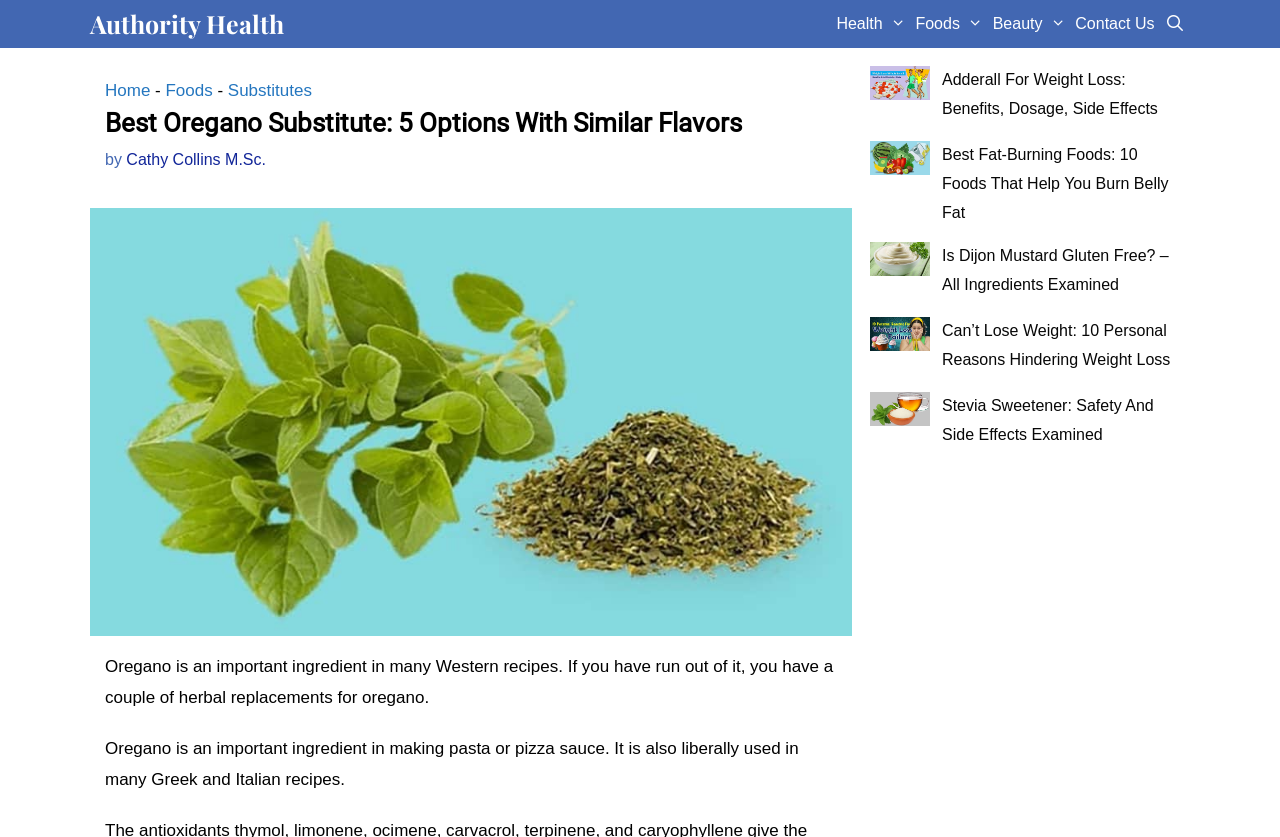Provide a comprehensive description of the webpage.

This webpage is about finding substitutes for oregano, a common ingredient in Western recipes. At the top, there is a navigation bar with links to "Authority Health", "Health", "Foods", "Beauty", "Contact Us", and "Open Search Bar". Below the navigation bar, there is a header section with a breadcrumbs navigation showing the path "Home > Foods > Substitutes". The main title of the page, "Best Oregano Substitute: 5 Options With Similar Flavors", is displayed prominently.

To the right of the title, there is an image related to oregano substitutes. Below the title, there is a brief introduction to oregano and its uses in cooking, followed by a paragraph explaining the importance of oregano in making pasta or pizza sauce and its liberal use in Greek and Italian recipes.

On the right side of the page, there is a complementary section with five links to related articles, each with a corresponding image. The articles are about Adderall for weight loss, fat-burning foods, Dijon mustard's gluten-free status, personal reasons hindering weight loss, and Stevia sweetener's safety and side effects.